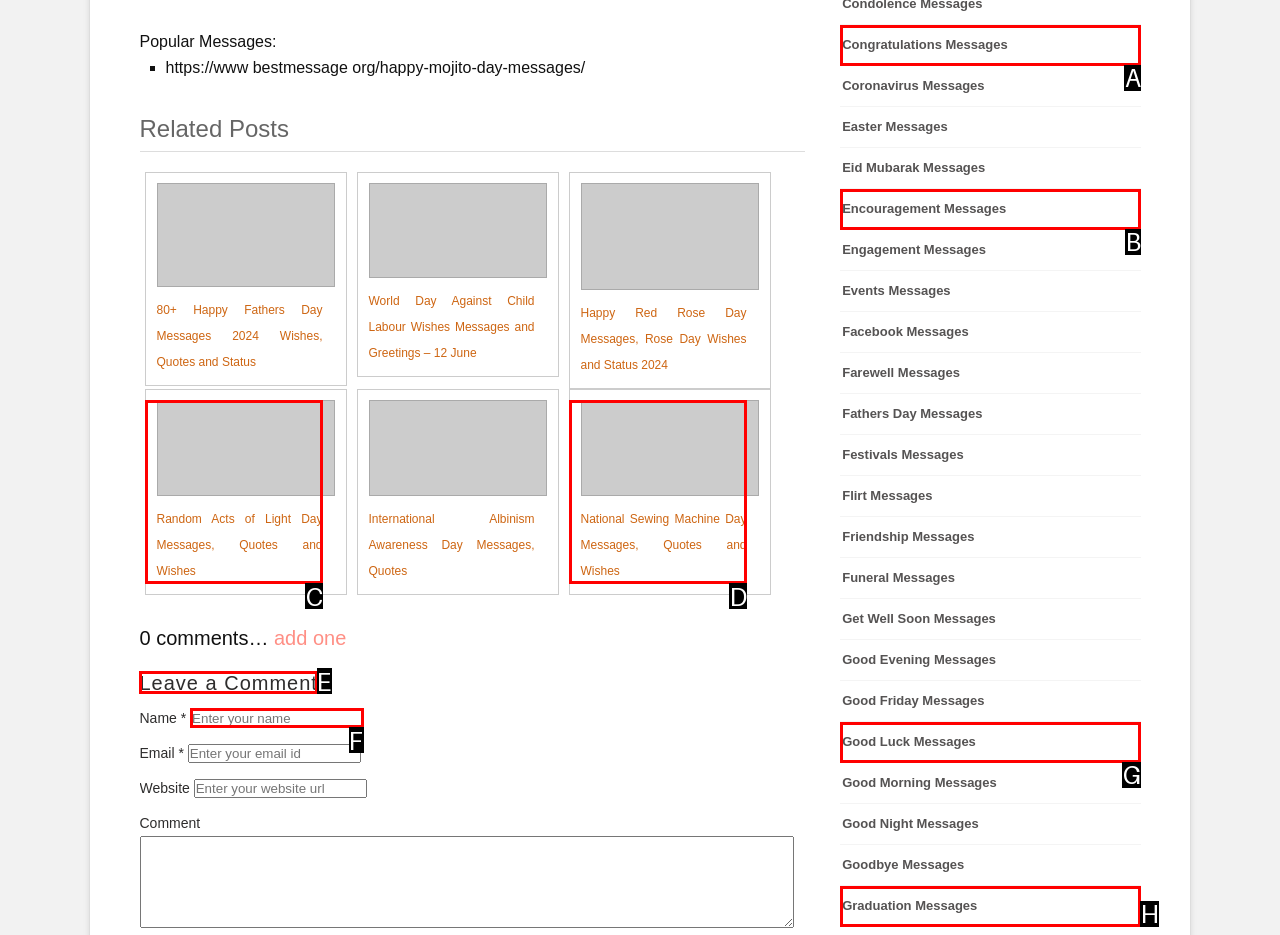Identify the letter of the option to click in order to Leave a comment. Answer with the letter directly.

E